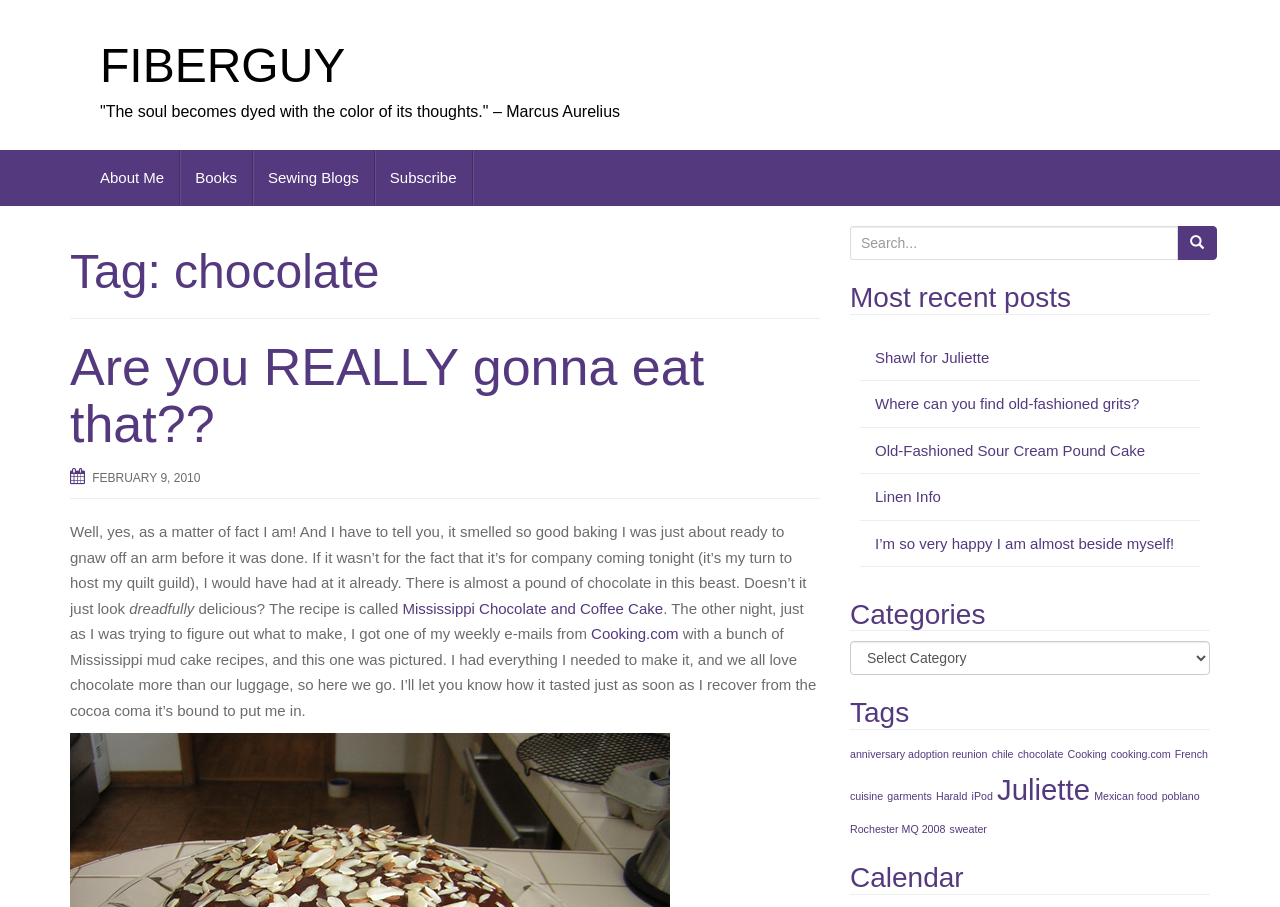Could you locate the bounding box coordinates for the section that should be clicked to accomplish this task: "Check the 'Categories' dropdown".

[0.664, 0.707, 0.945, 0.745]